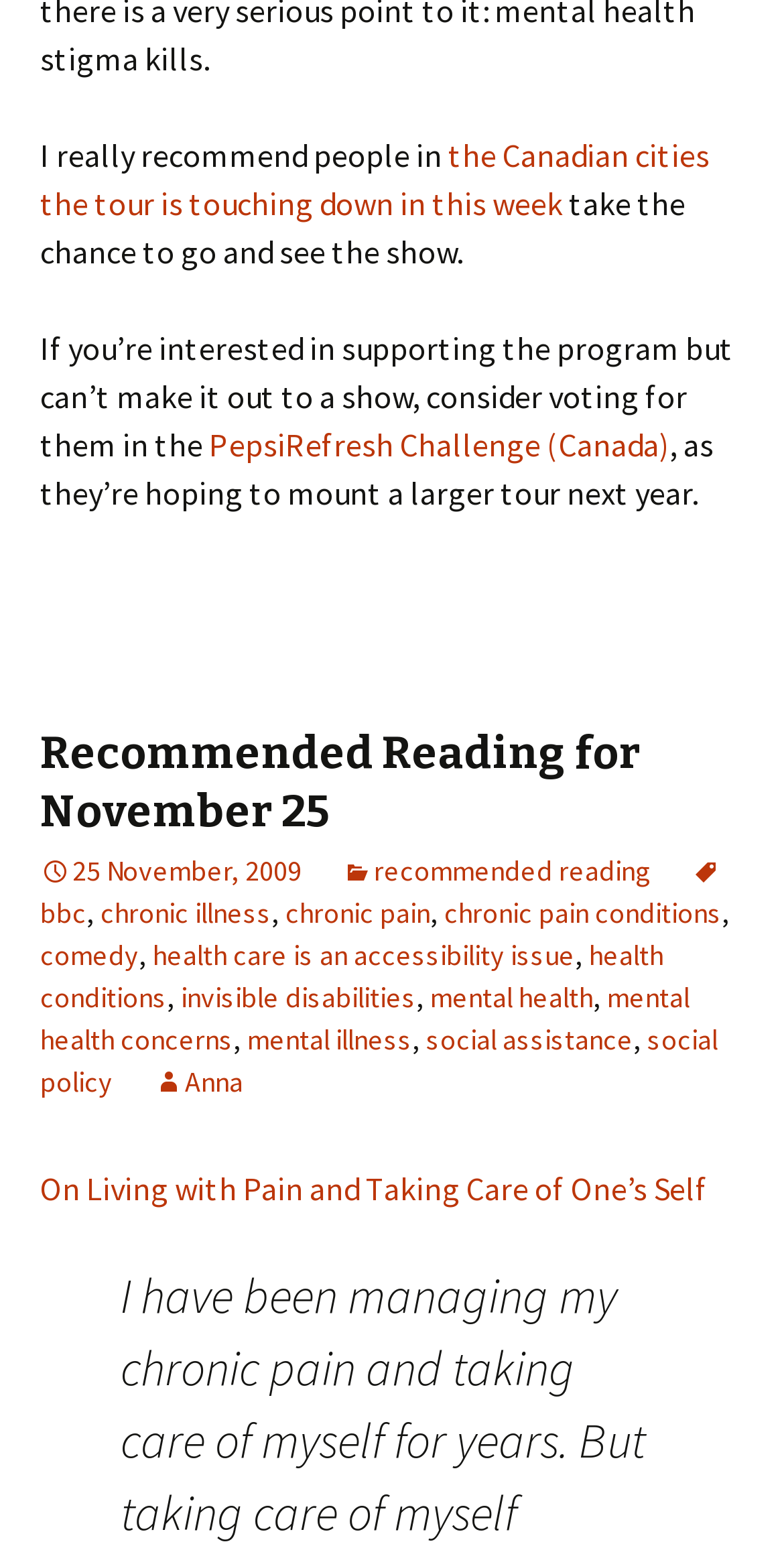What is the challenge mentioned? Please answer the question using a single word or phrase based on the image.

PepsiRefresh Challenge